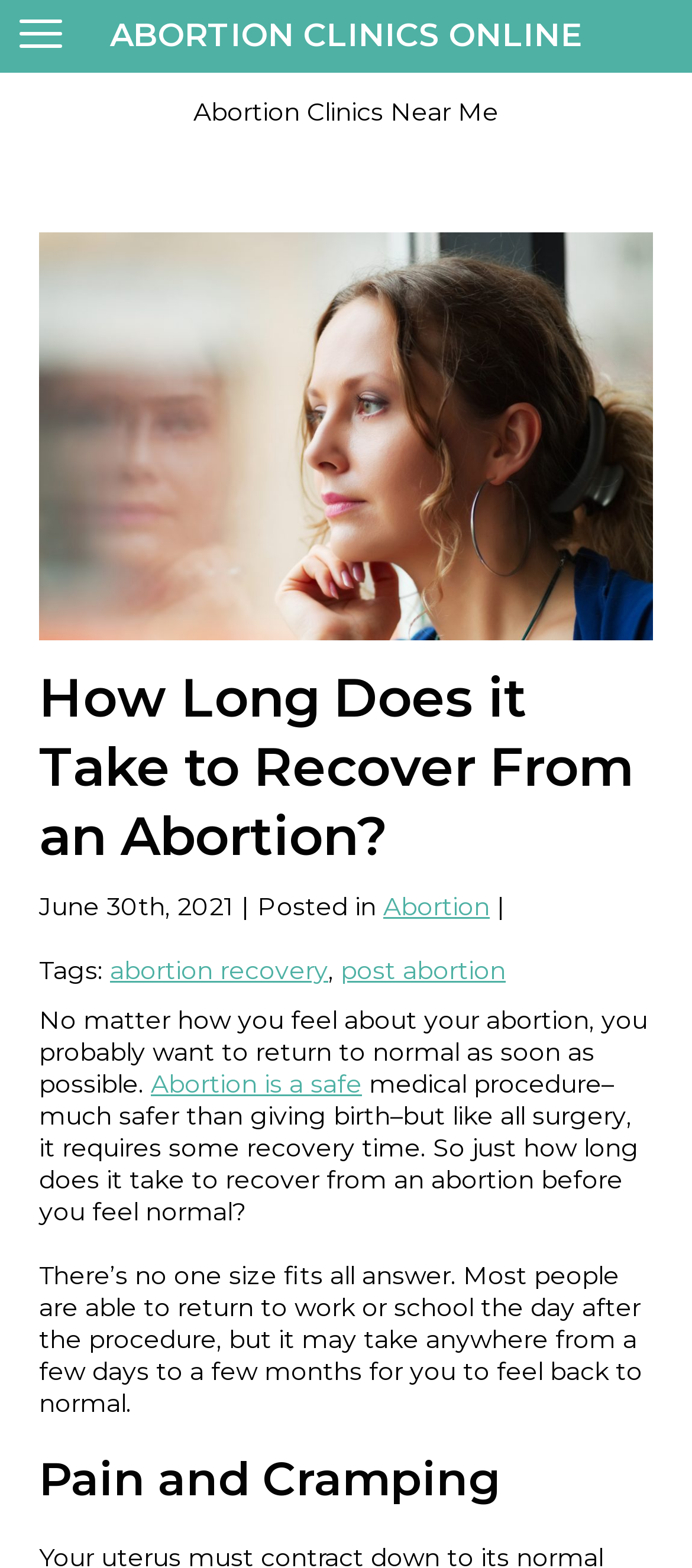Provide the bounding box coordinates of the HTML element this sentence describes: "Abortion is a safe". The bounding box coordinates consist of four float numbers between 0 and 1, i.e., [left, top, right, bottom].

[0.218, 0.681, 0.523, 0.701]